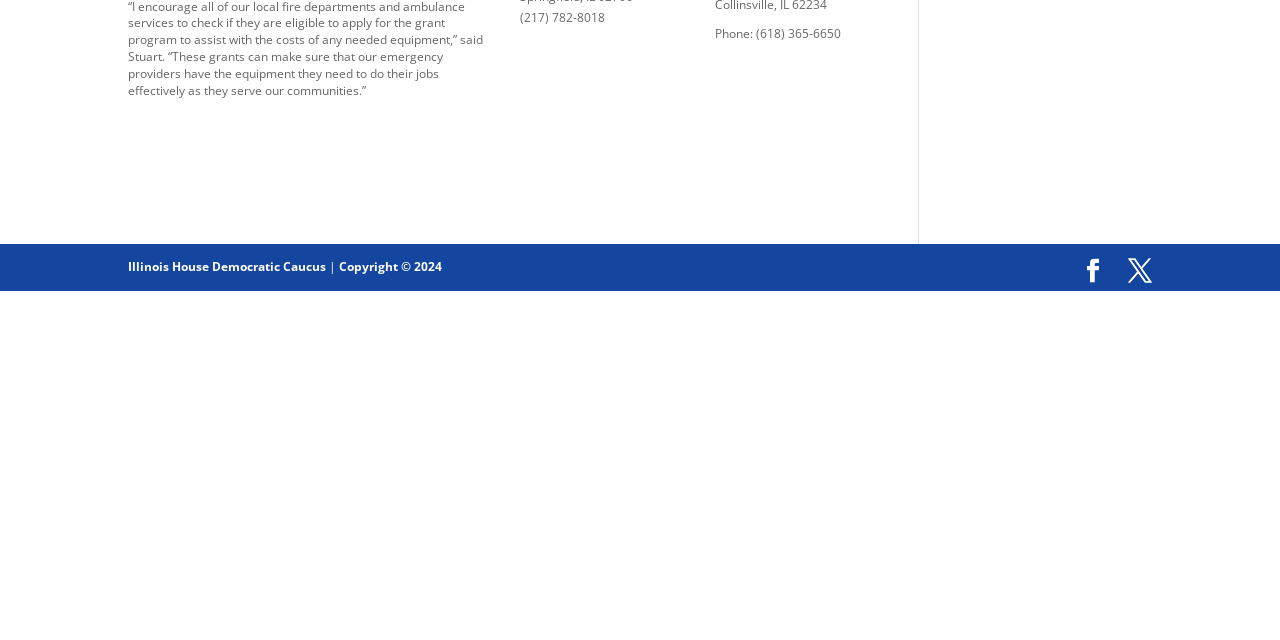Using the format (top-left x, top-left y, bottom-right x, bottom-right y), provide the bounding box coordinates for the described UI element. All values should be floating point numbers between 0 and 1: X

[0.881, 0.405, 0.9, 0.443]